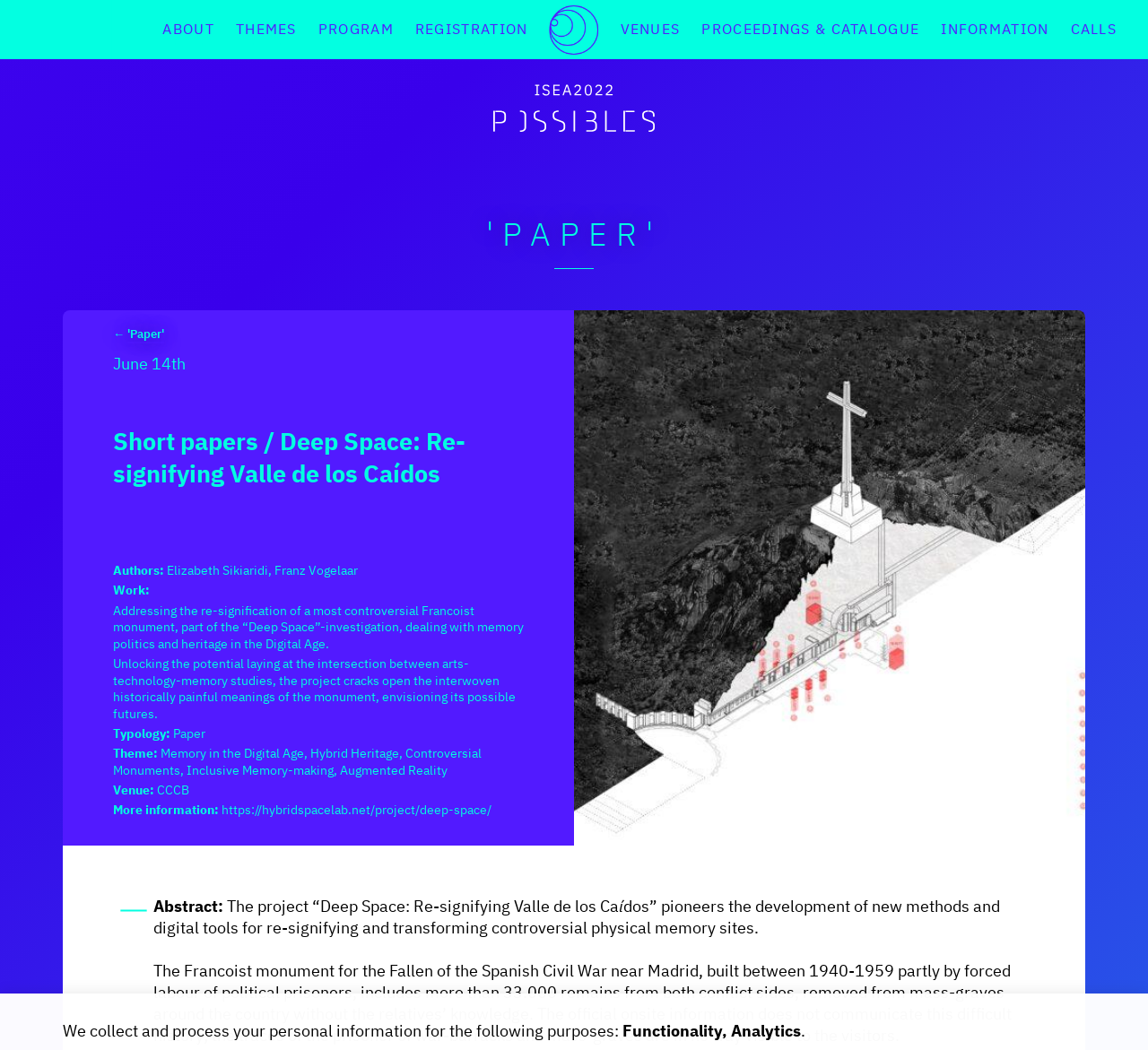Determine the bounding box coordinates (top-left x, top-left y, bottom-right x, bottom-right y) of the UI element described in the following text: About

[0.132, 0.0, 0.196, 0.056]